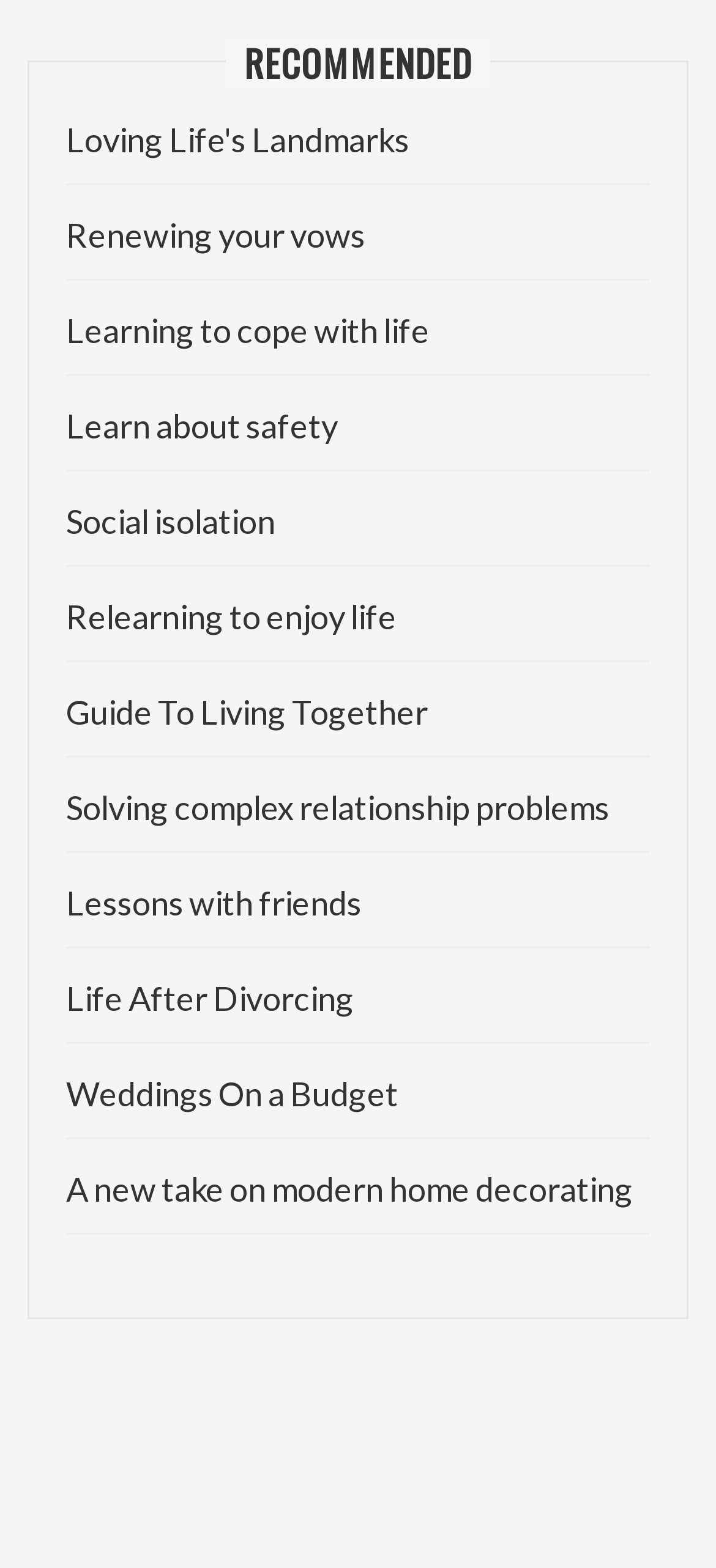Reply to the question below using a single word or brief phrase:
What is the topic of the first link?

Loving Life's Landmarks